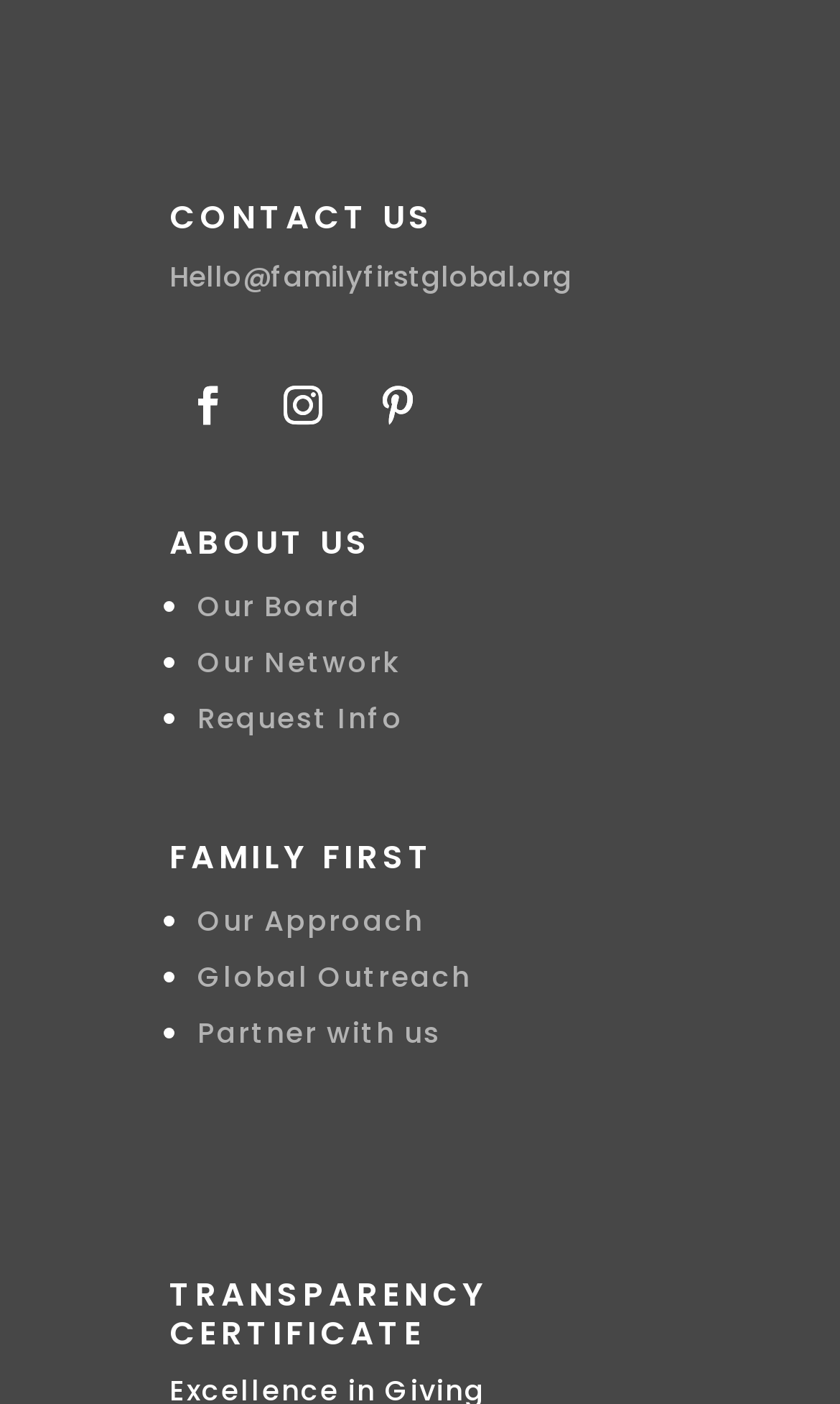Pinpoint the bounding box coordinates of the element to be clicked to execute the instruction: "Learn about our approach".

[0.235, 0.641, 0.505, 0.67]